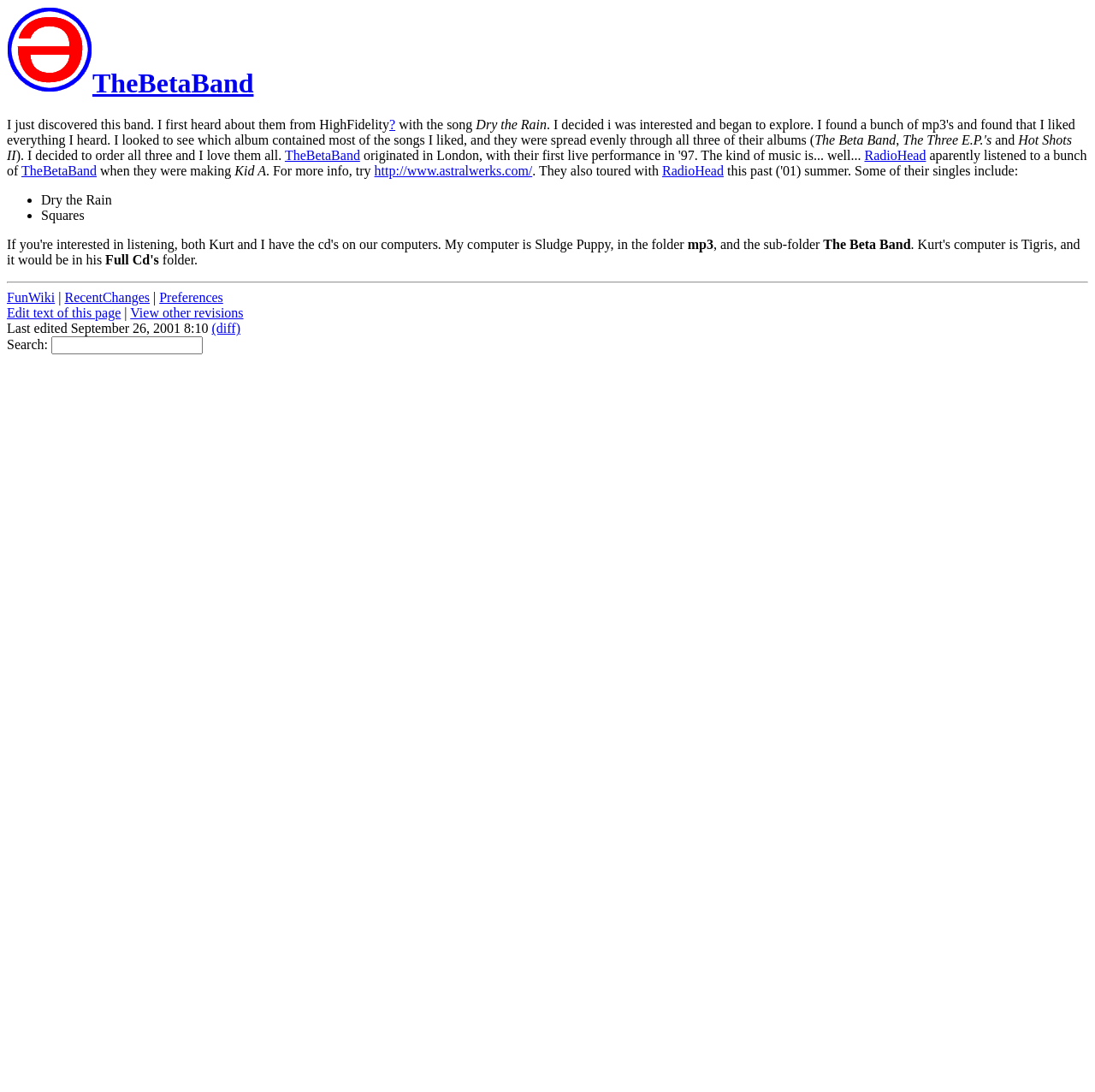What is the title of the song that the author first heard about the band from?
Please utilize the information in the image to give a detailed response to the question.

The text states 'I first heard about them from HighFidelity with the song Dry the Rain', indicating that 'Dry the Rain' is the song that introduced the author to the band.